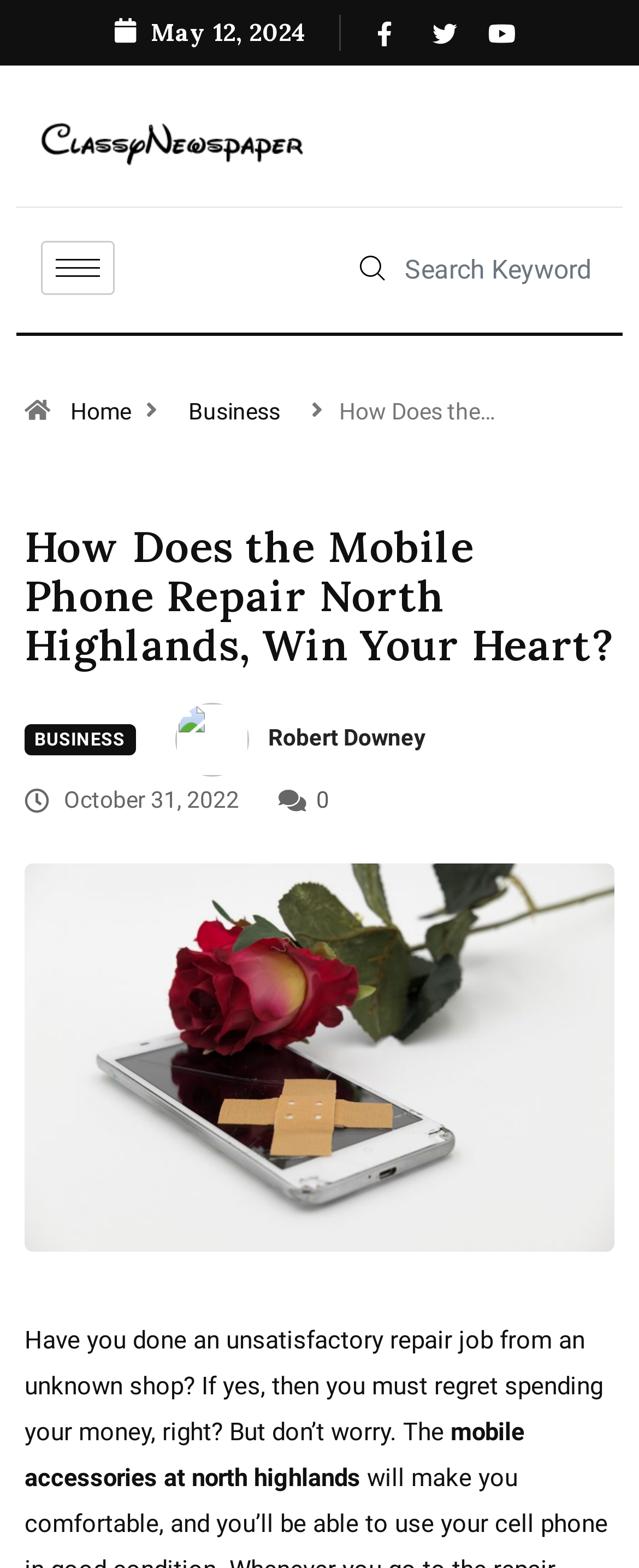Could you highlight the region that needs to be clicked to execute the instruction: "Go to ClassyNewspaper"?

[0.064, 0.078, 0.474, 0.105]